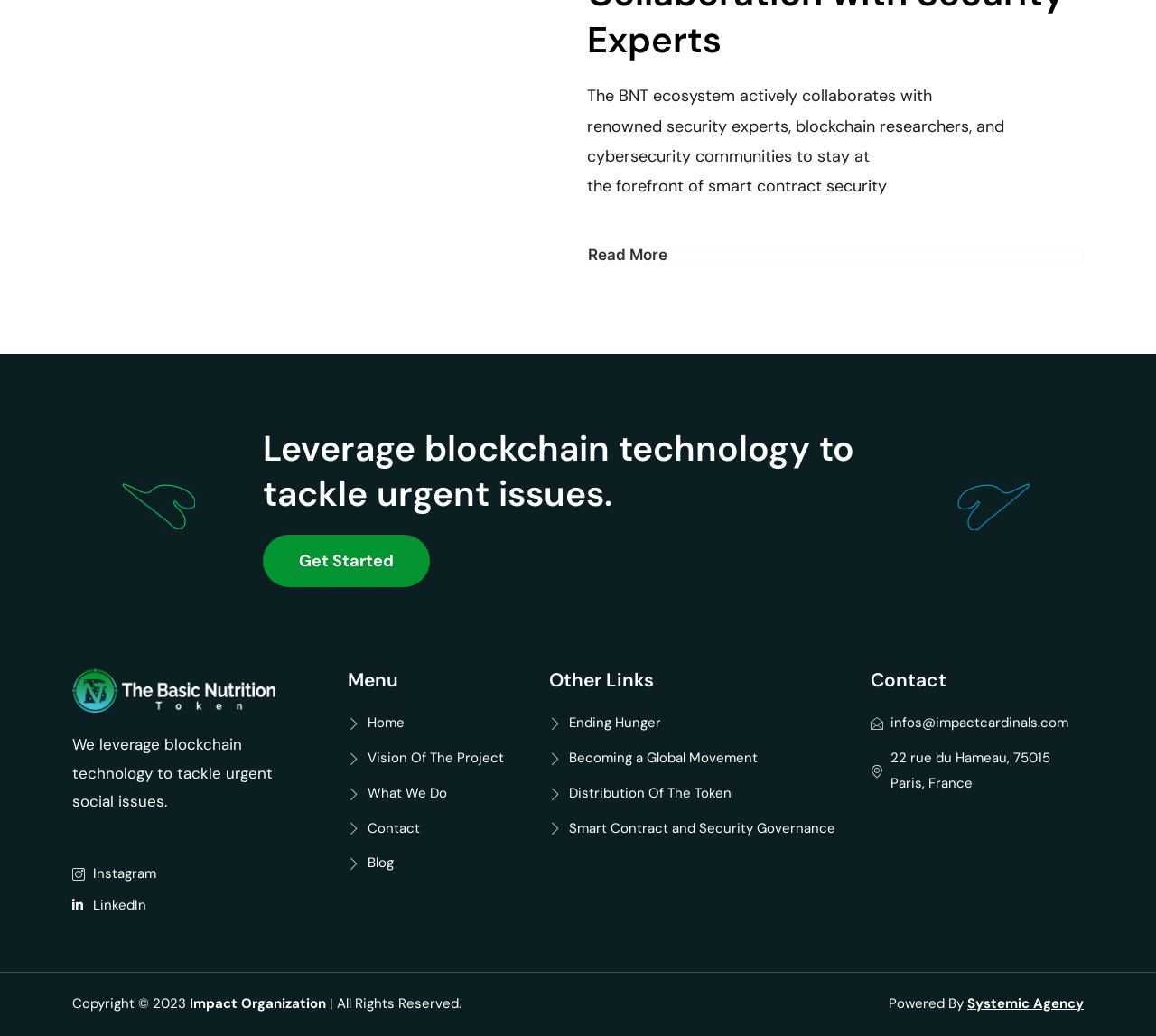Determine the bounding box coordinates of the UI element that matches the following description: "Read More". The coordinates should be four float numbers between 0 and 1 in the format [left, top, right, bottom].

[0.508, 0.238, 0.938, 0.254]